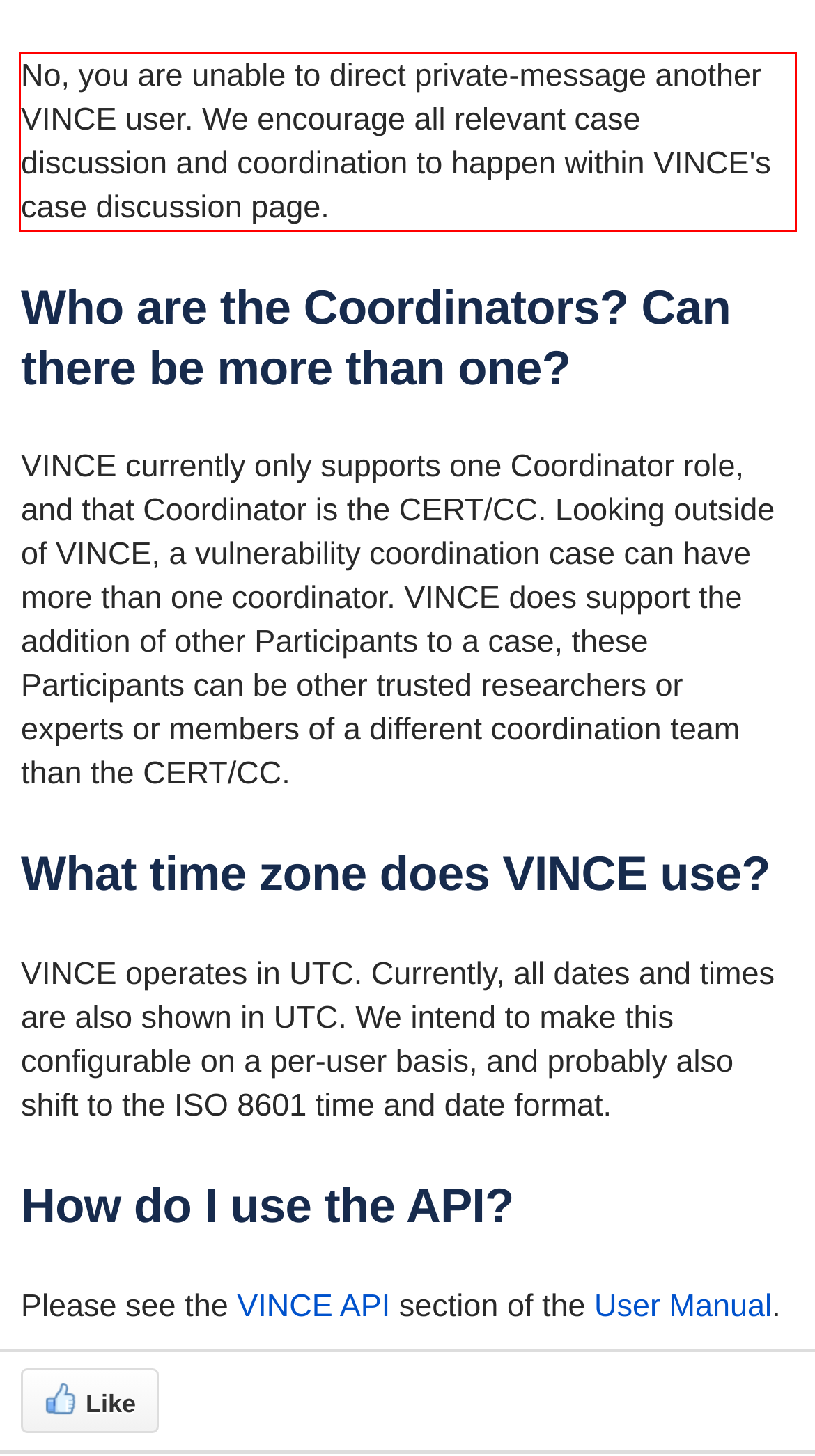Using OCR, extract the text content found within the red bounding box in the given webpage screenshot.

No, you are unable to direct private-message another VINCE user. We encourage all relevant case discussion and coordination to happen within VINCE's case discussion page.